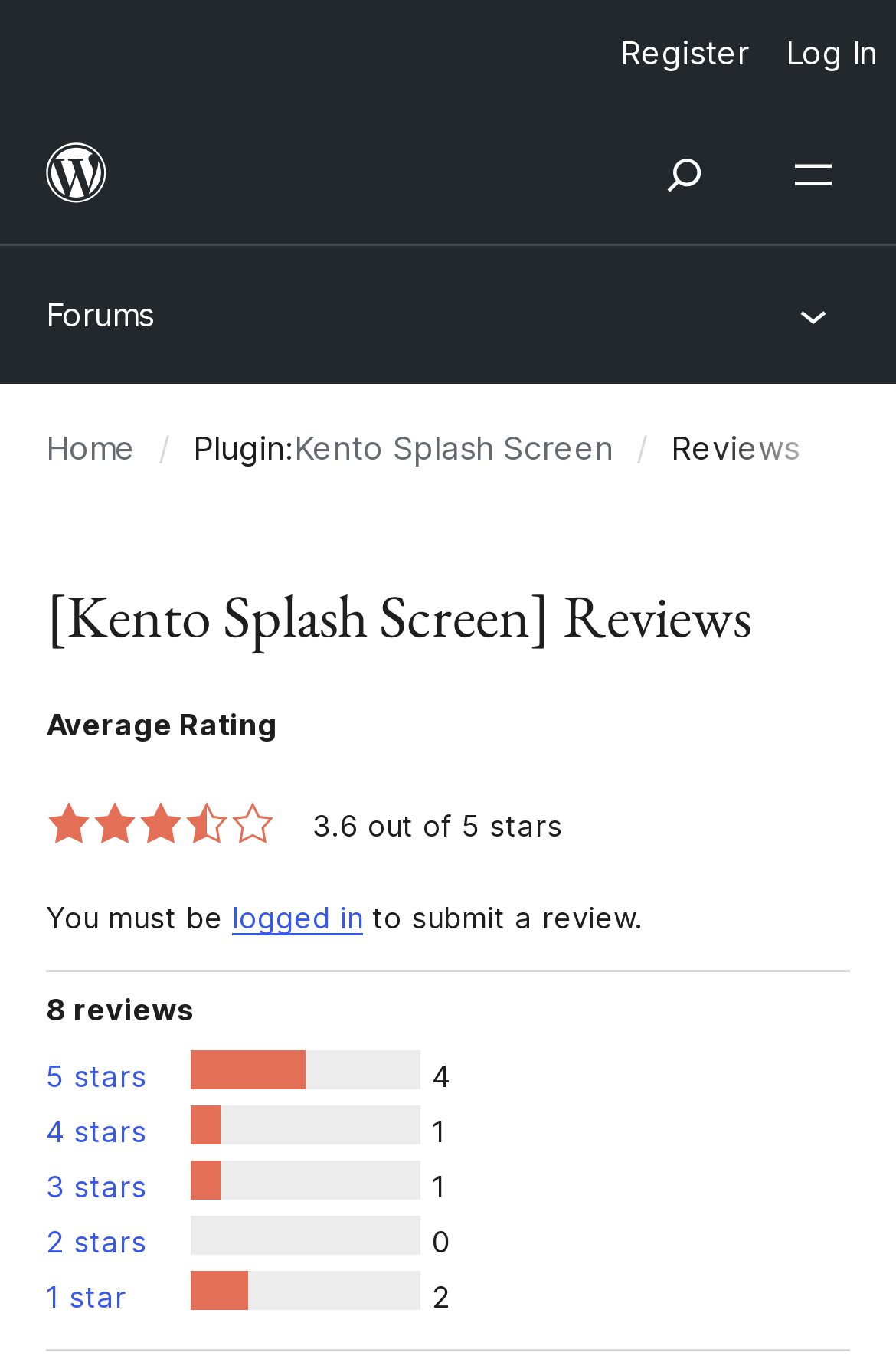What is the name of the plugin?
Give a single word or phrase answer based on the content of the image.

Kento Splash Screen